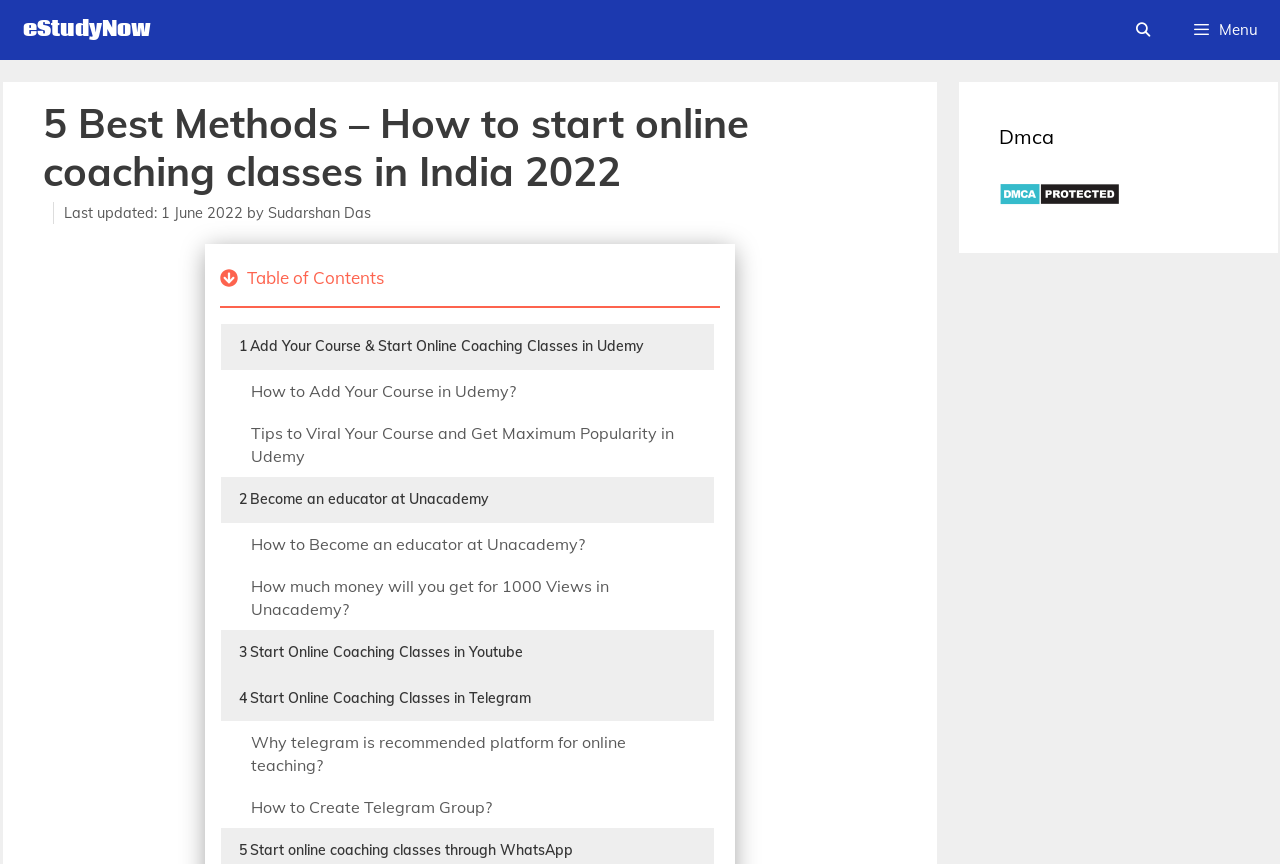What is the date of the article? Refer to the image and provide a one-word or short phrase answer.

1 June 2022